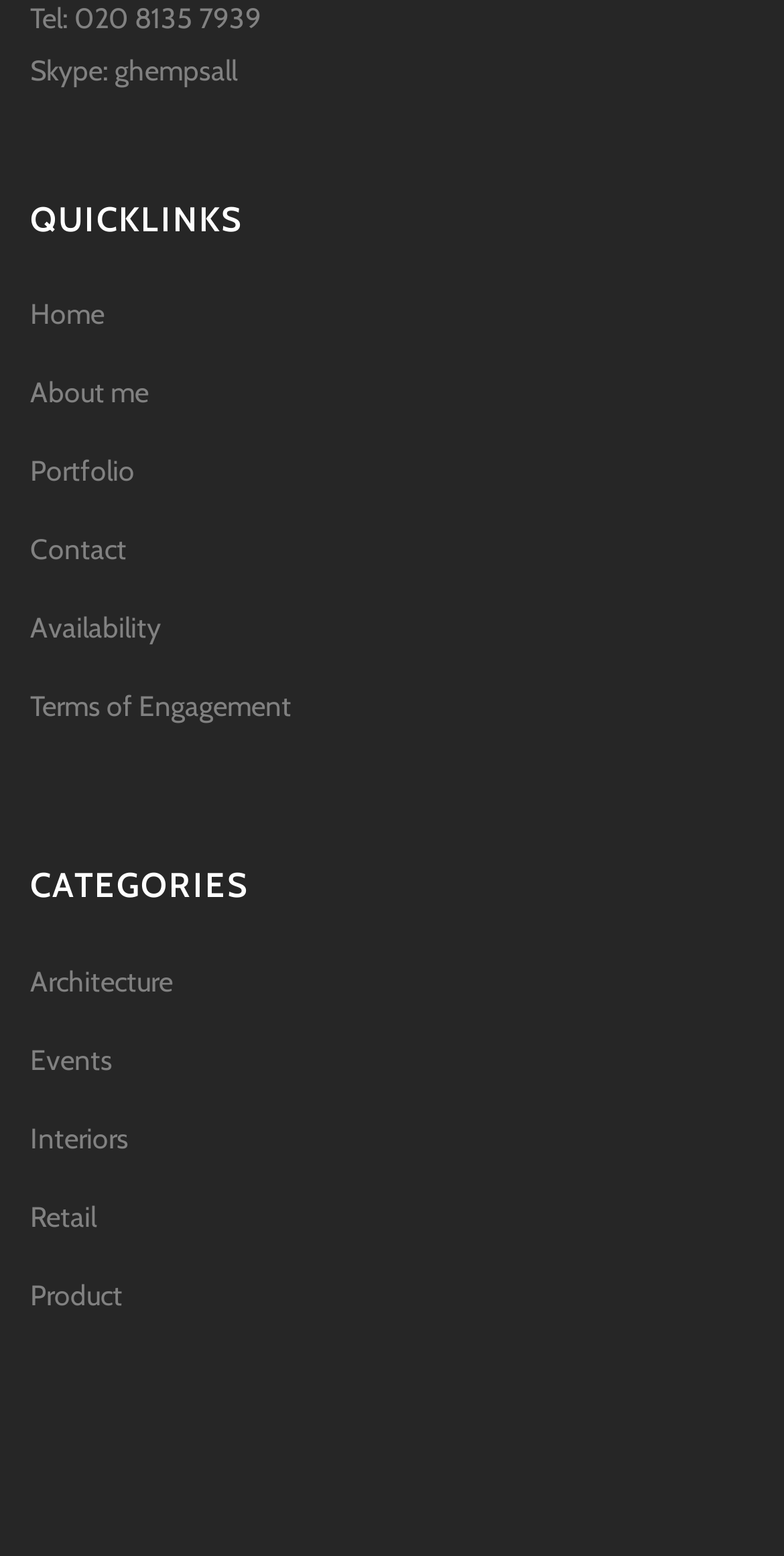Please identify the bounding box coordinates of the clickable element to fulfill the following instruction: "contact the author". The coordinates should be four float numbers between 0 and 1, i.e., [left, top, right, bottom].

[0.038, 0.339, 0.962, 0.368]